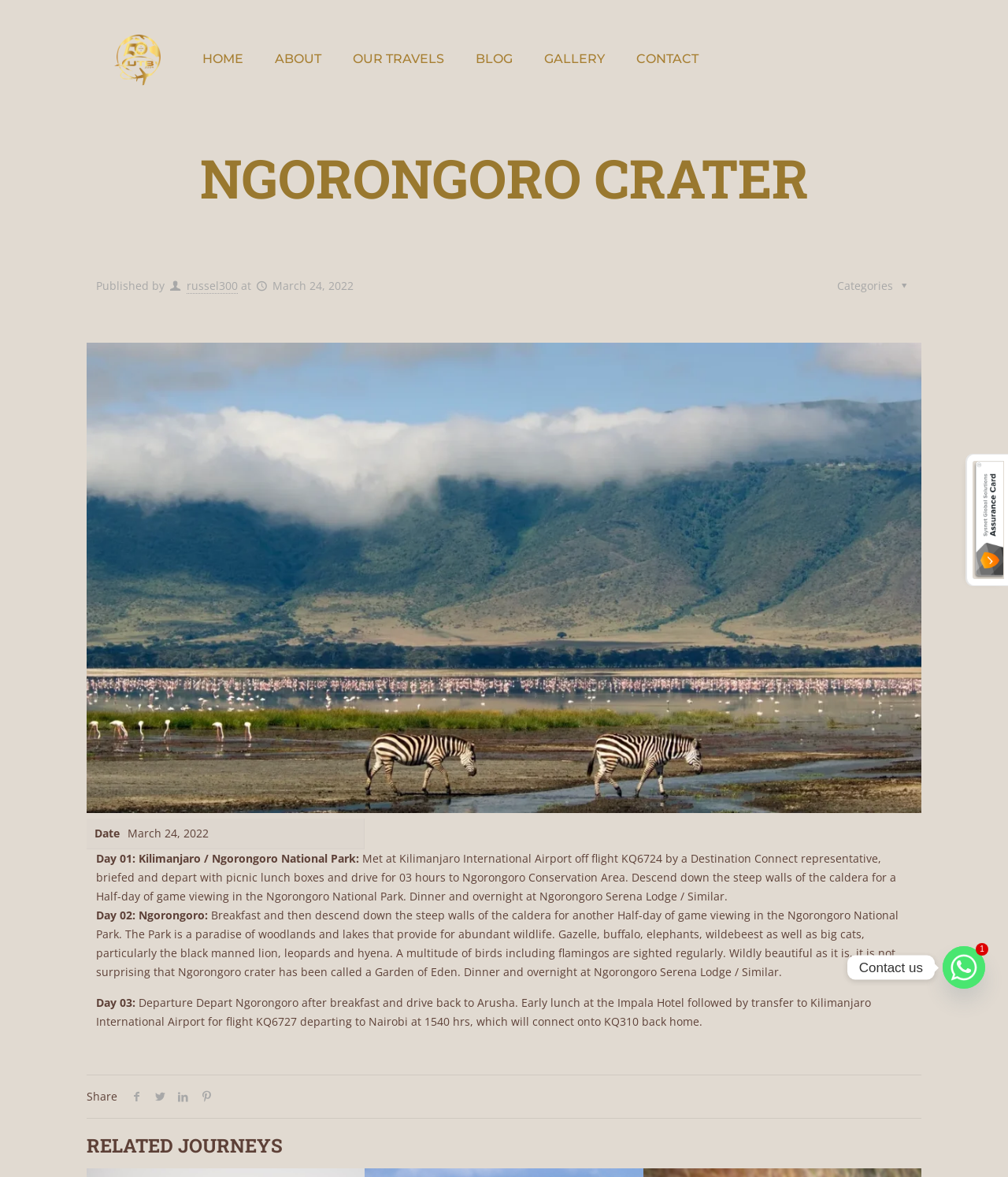Refer to the image and provide a thorough answer to this question:
Who published the article?

The author of the article is mentioned in the link element 'russel300' with bounding box coordinates [0.185, 0.236, 0.236, 0.25]. It is preceded by the text 'Published by' and followed by the publication date.